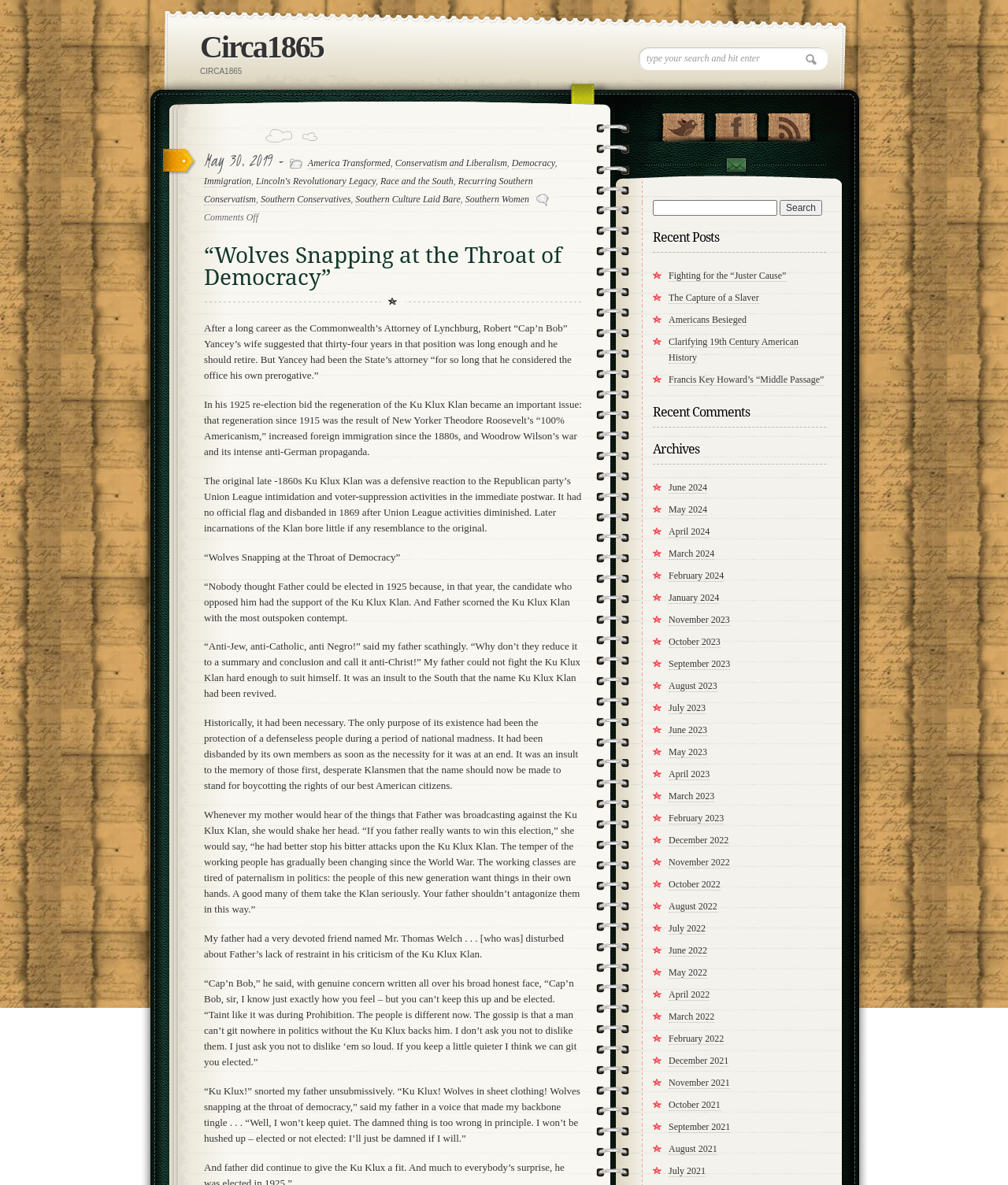Using the webpage screenshot and the element description Democracy, determine the bounding box coordinates. Specify the coordinates in the format (top-left x, top-left y, bottom-right x, bottom-right y) with values ranging from 0 to 1.

[0.508, 0.133, 0.55, 0.143]